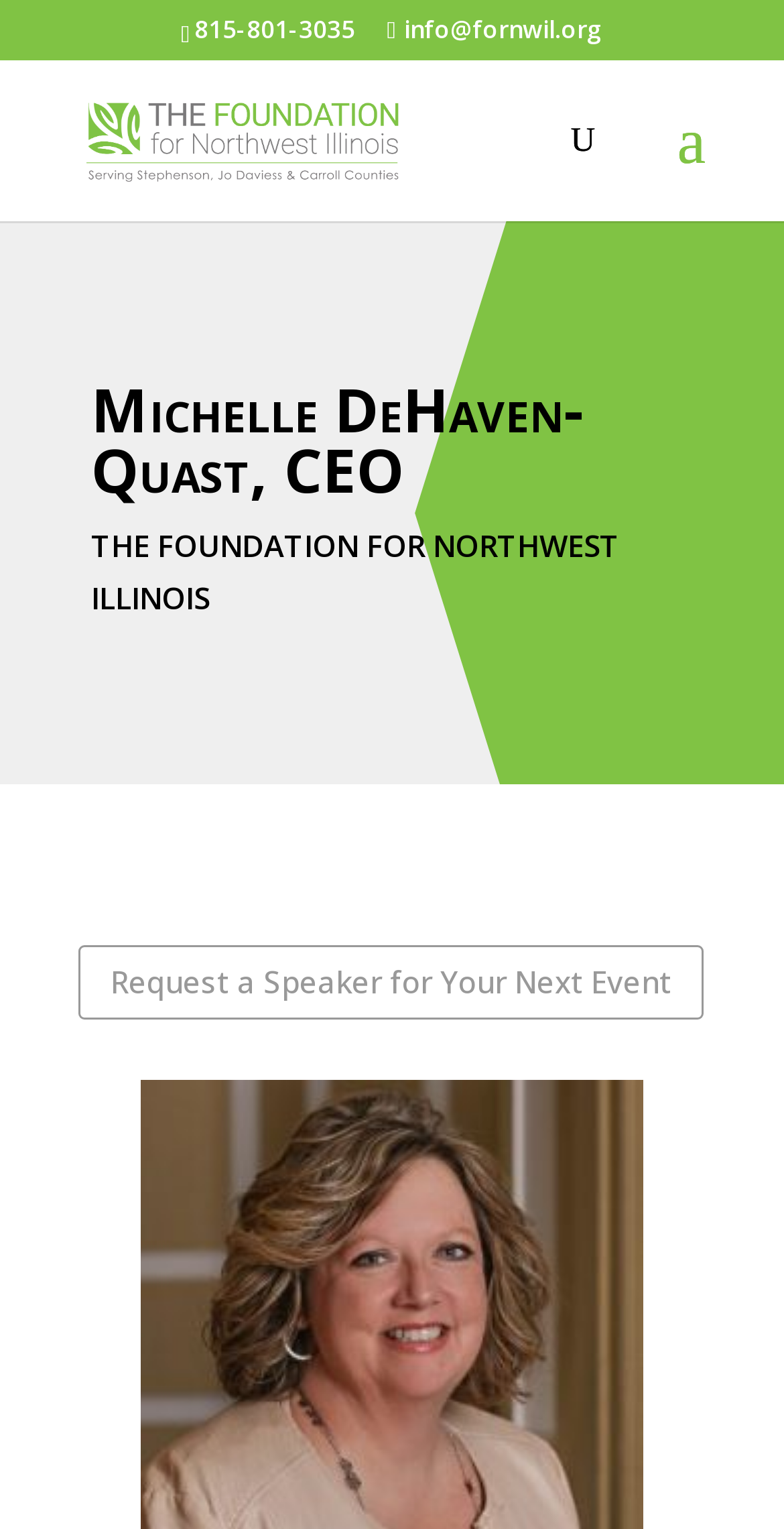What is the purpose of the search box?
Look at the screenshot and provide an in-depth answer.

I found the search box element with the bounding box coordinates [0.5, 0.039, 0.9, 0.041] which contains the text 'Search for:' and a search box, indicating that it is used to search for something on the website.